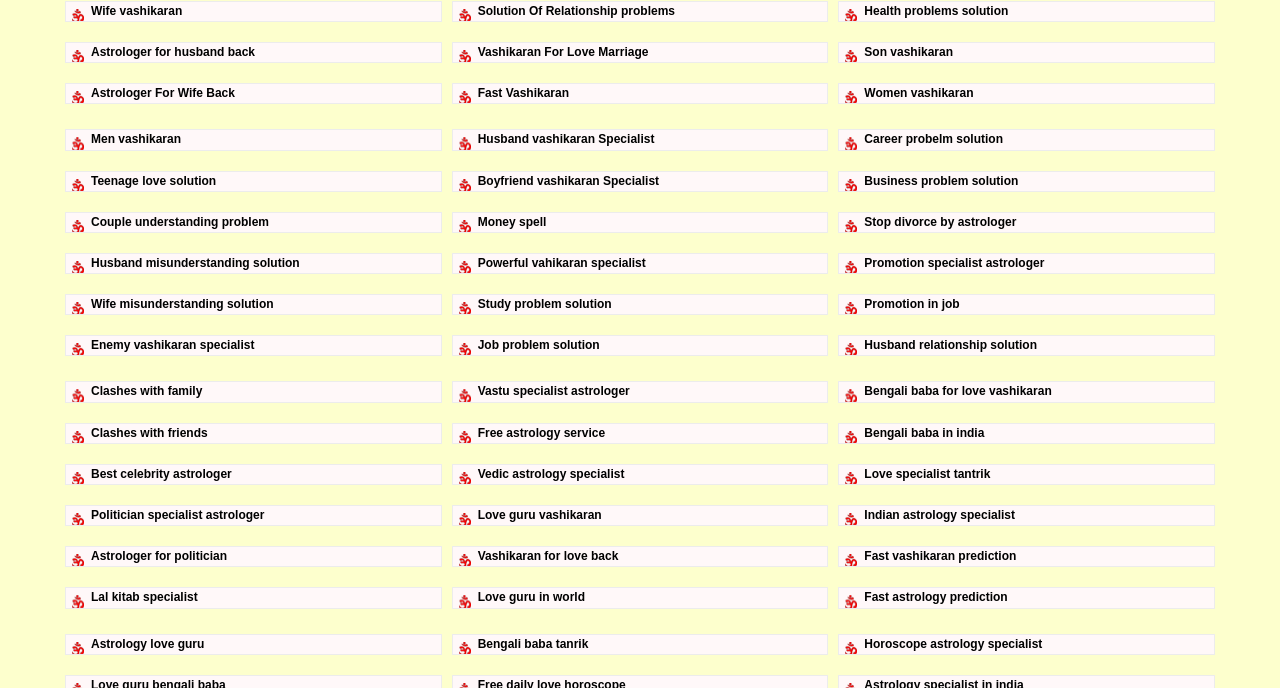Find the bounding box of the UI element described as: "Free astrology service". The bounding box coordinates should be given as four float values between 0 and 1, i.e., [left, top, right, bottom].

[0.353, 0.614, 0.647, 0.645]